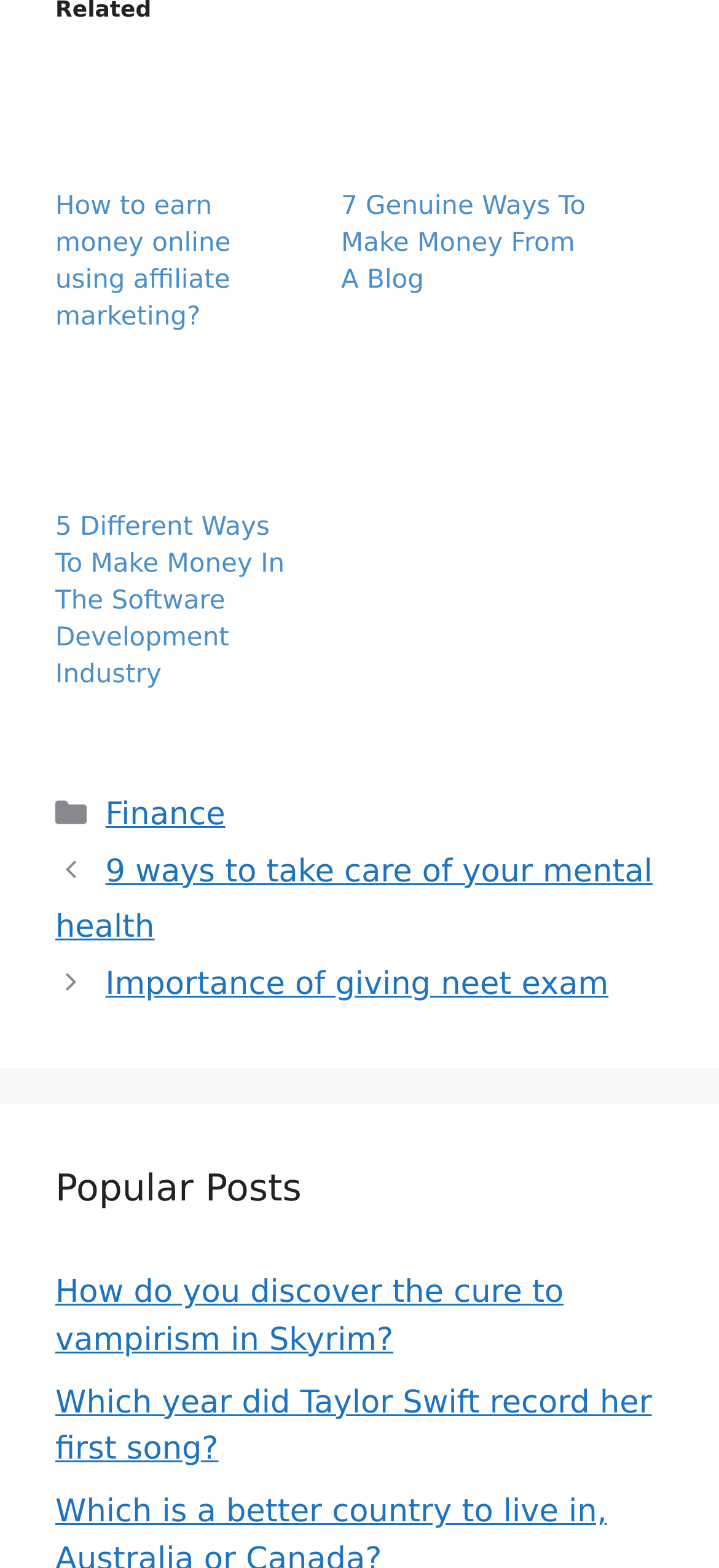Identify the bounding box coordinates for the element you need to click to achieve the following task: "View '9 ways to take care of your mental health' post". The coordinates must be four float values ranging from 0 to 1, formatted as [left, top, right, bottom].

[0.077, 0.544, 0.908, 0.603]